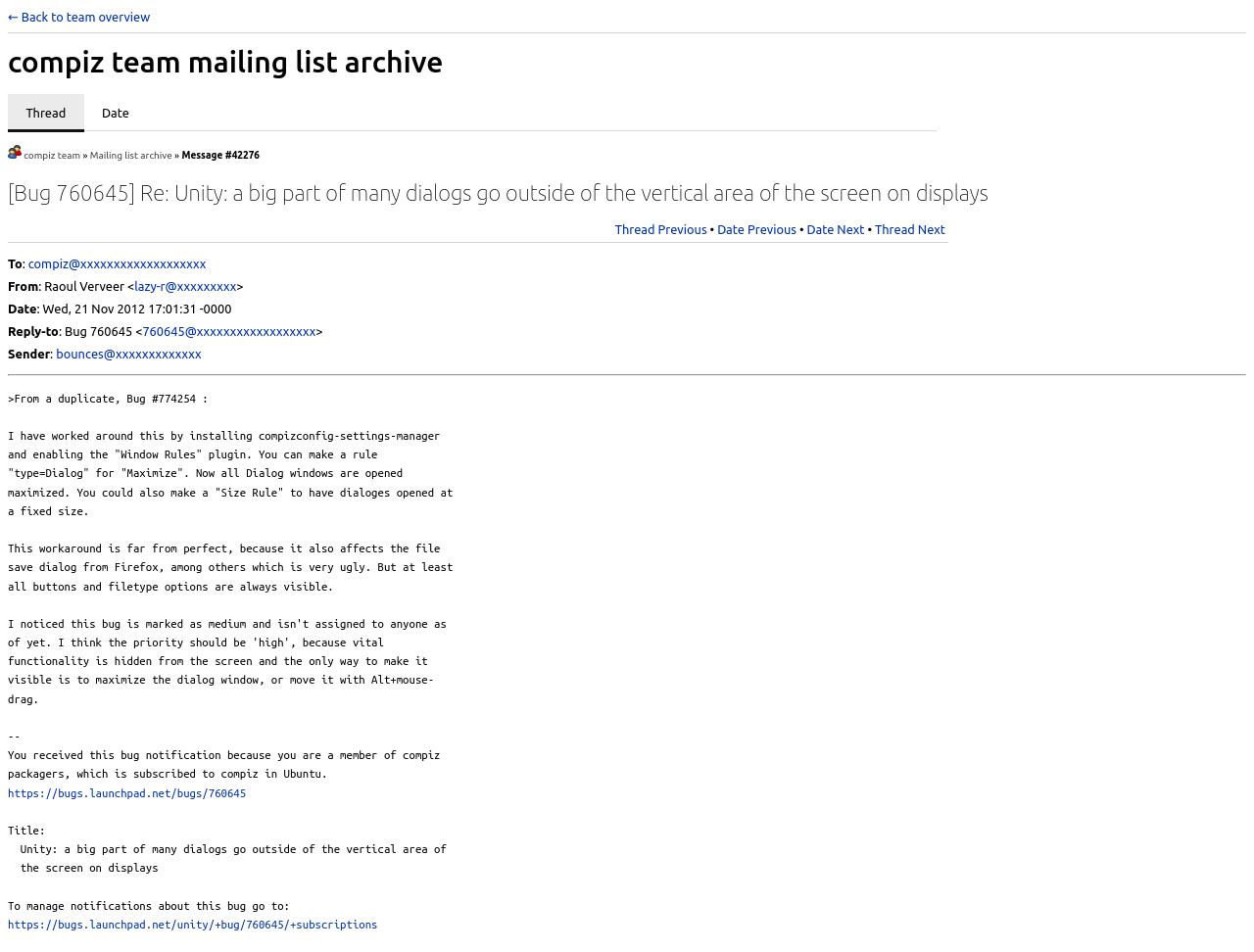Who is the sender of the message?
Using the image as a reference, answer the question in detail.

The sender of the message can be found in the 'From' field which contains the text 'From: Raoul Verveer <lazy-r@xxxxxxxxx>'.